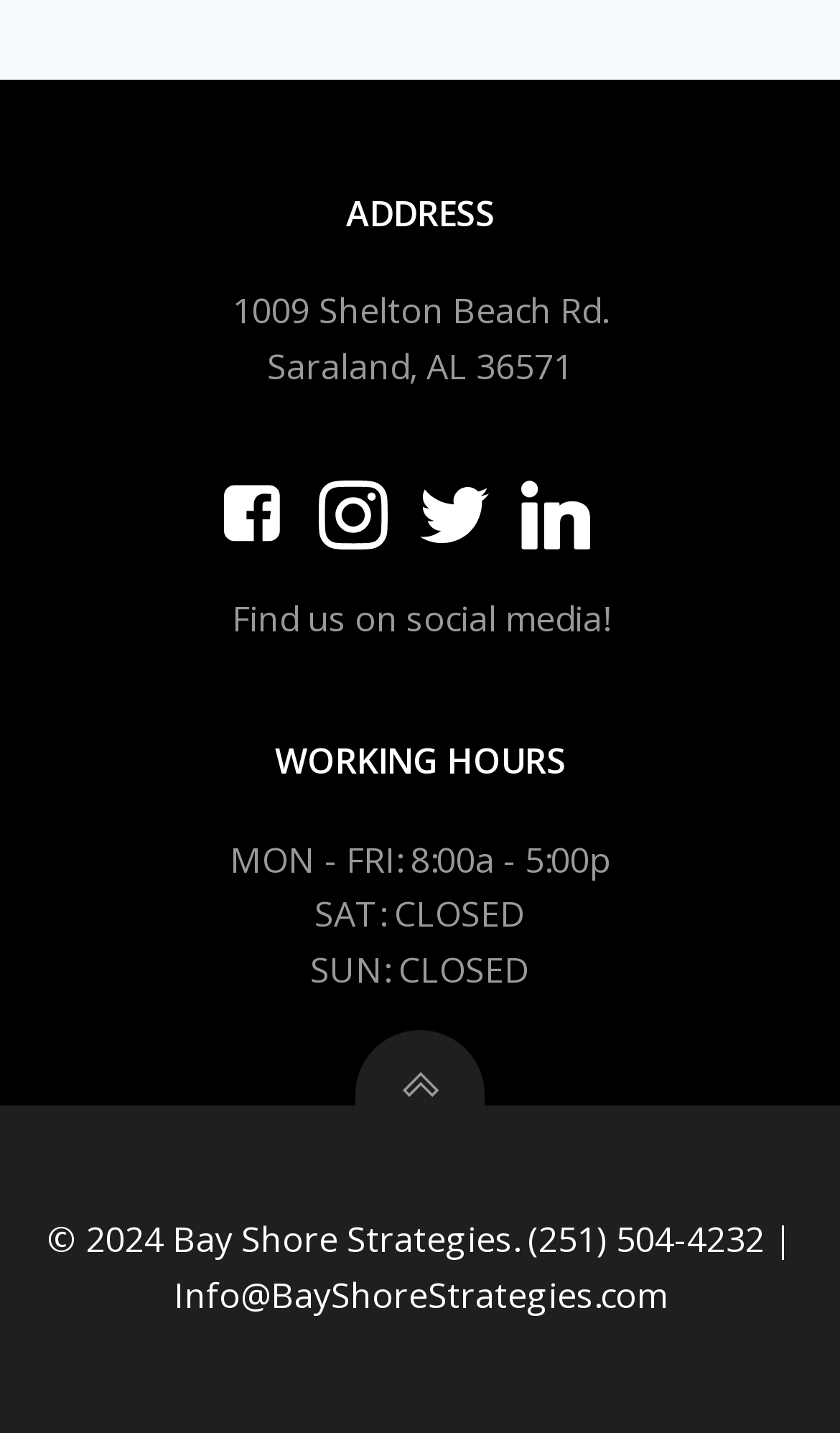Using the provided description Info@BayShoreStrategies.com, find the bounding box coordinates for the UI element. Provide the coordinates in (top-left x, top-left y, bottom-right x, bottom-right y) format, ensuring all values are between 0 and 1.

[0.206, 0.887, 0.794, 0.92]